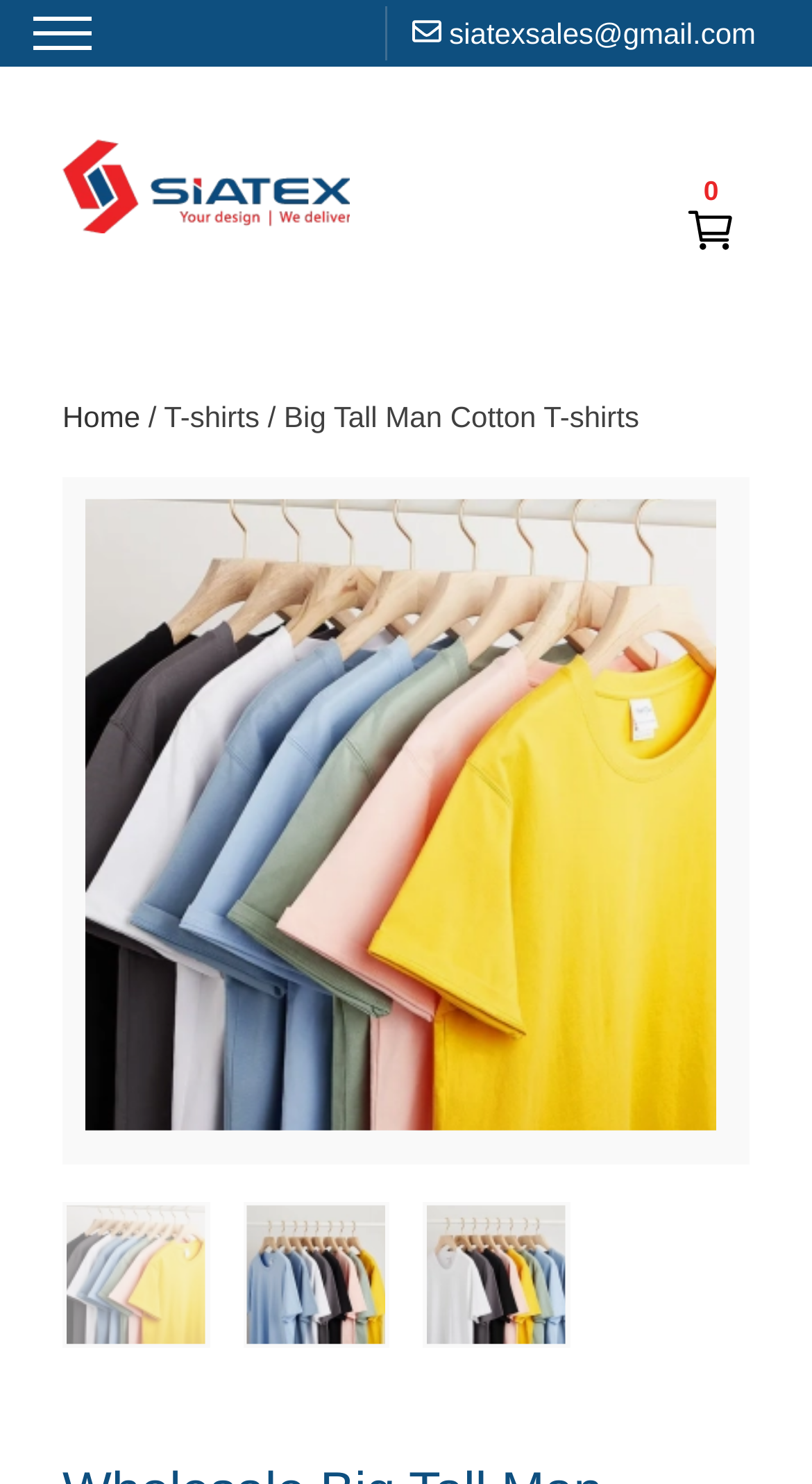Using the given description, provide the bounding box coordinates formatted as (top-left x, top-left y, bottom-right x, bottom-right y), with all values being floating point numbers between 0 and 1. Description: Home

[0.077, 0.27, 0.173, 0.292]